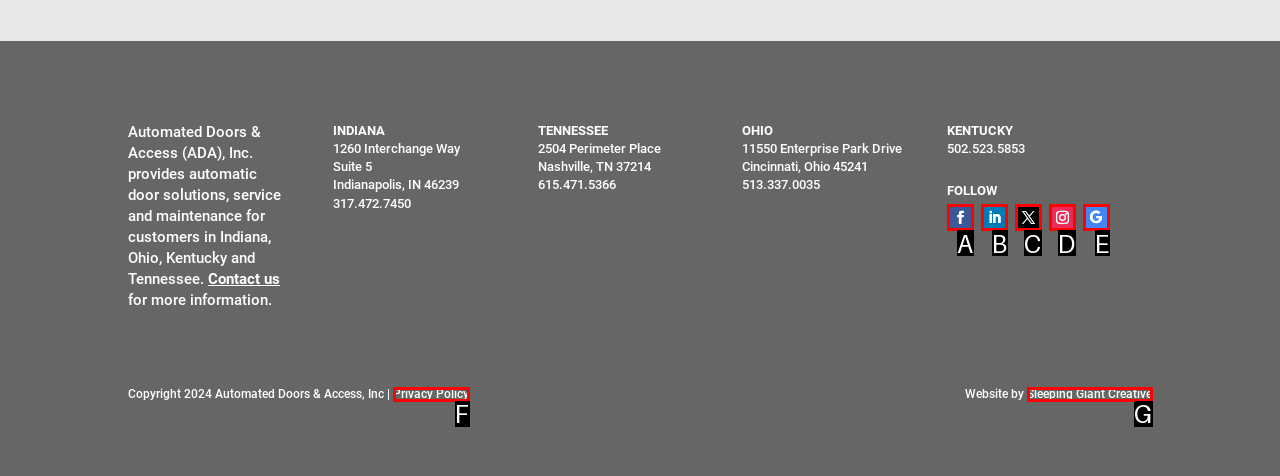From the given options, choose the HTML element that aligns with the description: Sleeping Giant Creative. Respond with the letter of the selected element.

G